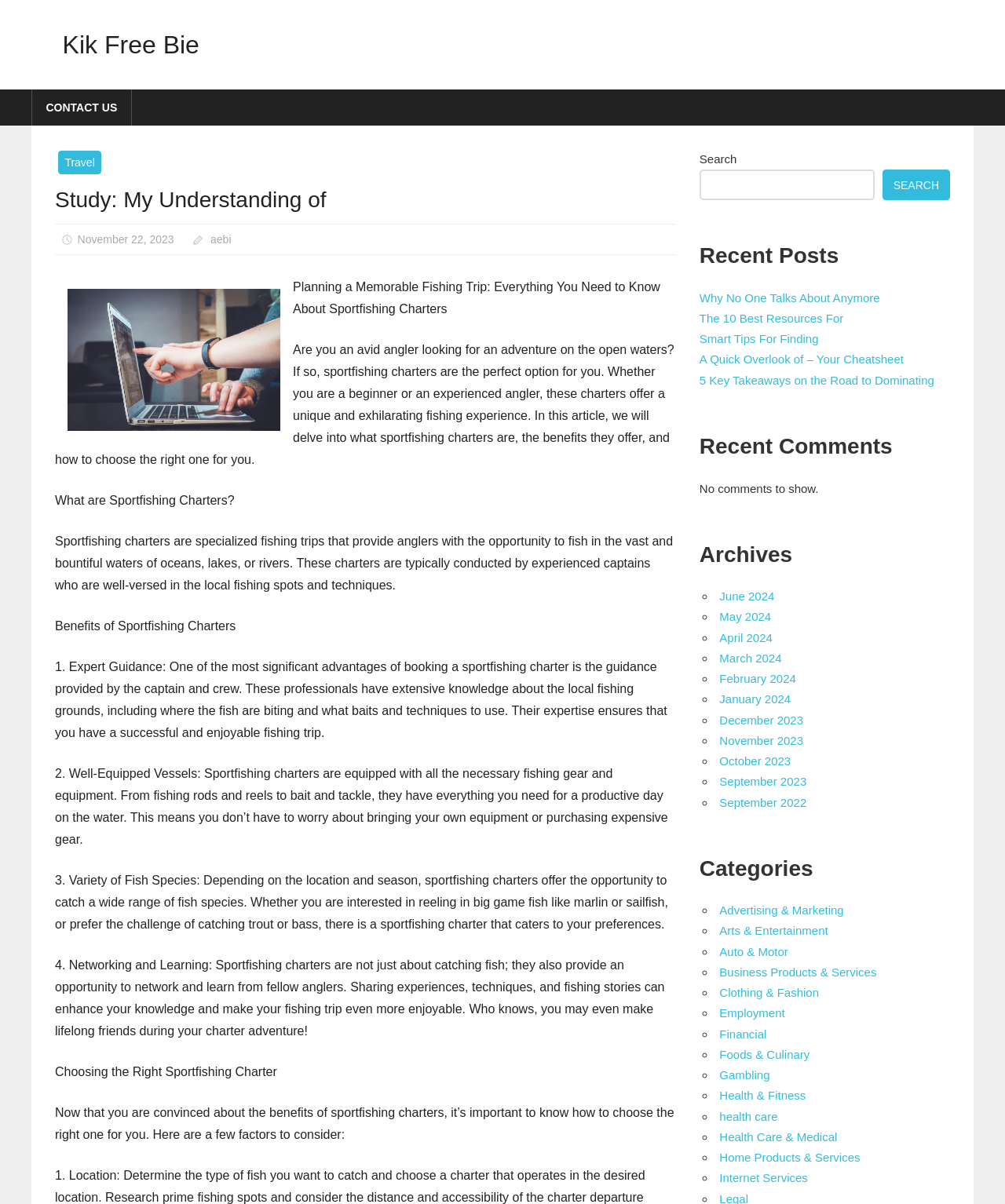Determine the bounding box coordinates of the clickable region to carry out the instruction: "View archives for November 2023".

[0.716, 0.609, 0.799, 0.621]